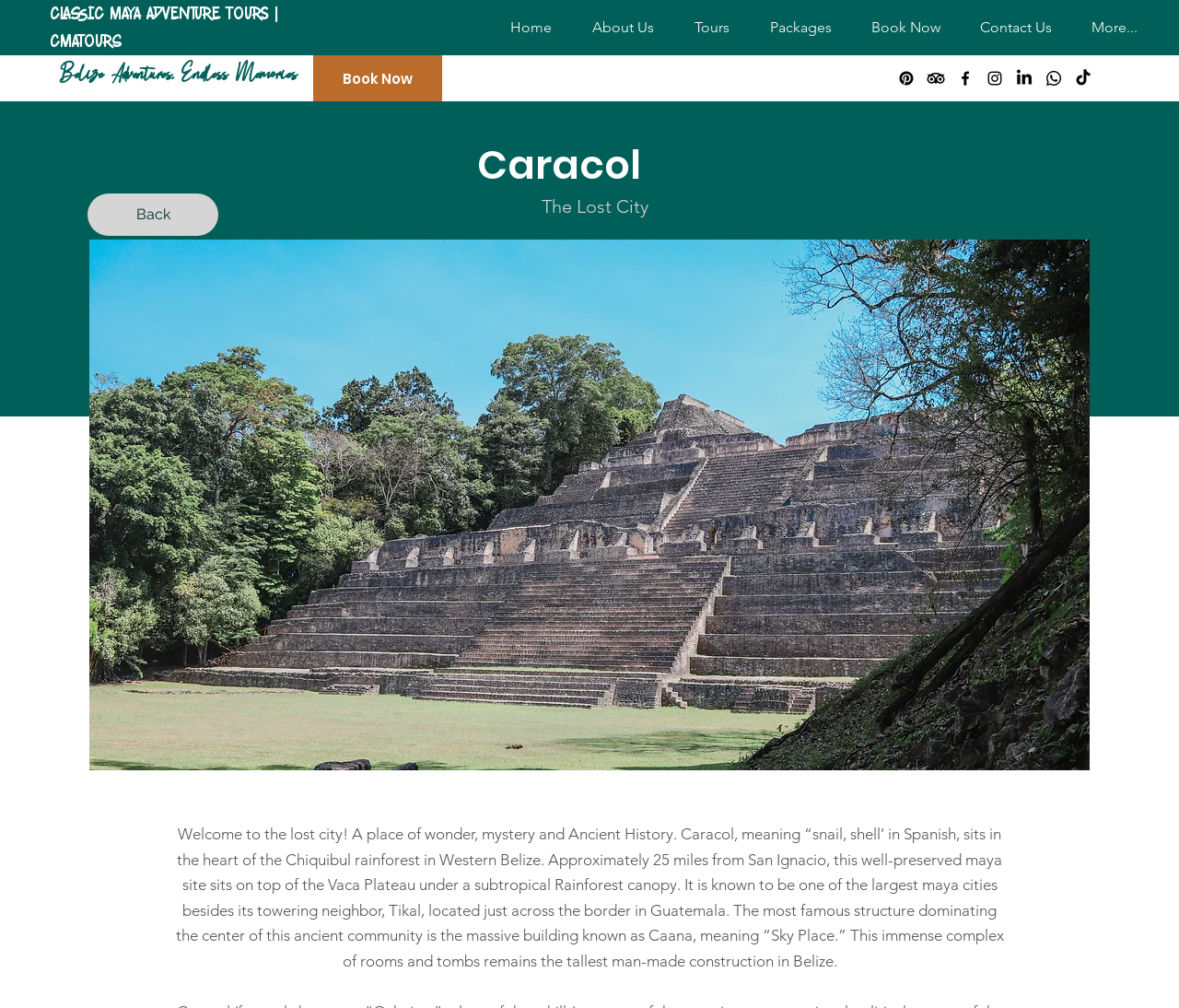Identify the bounding box coordinates for the element you need to click to achieve the following task: "Go to the 'About Us' page". The coordinates must be four float values ranging from 0 to 1, formatted as [left, top, right, bottom].

[0.48, 0.014, 0.567, 0.041]